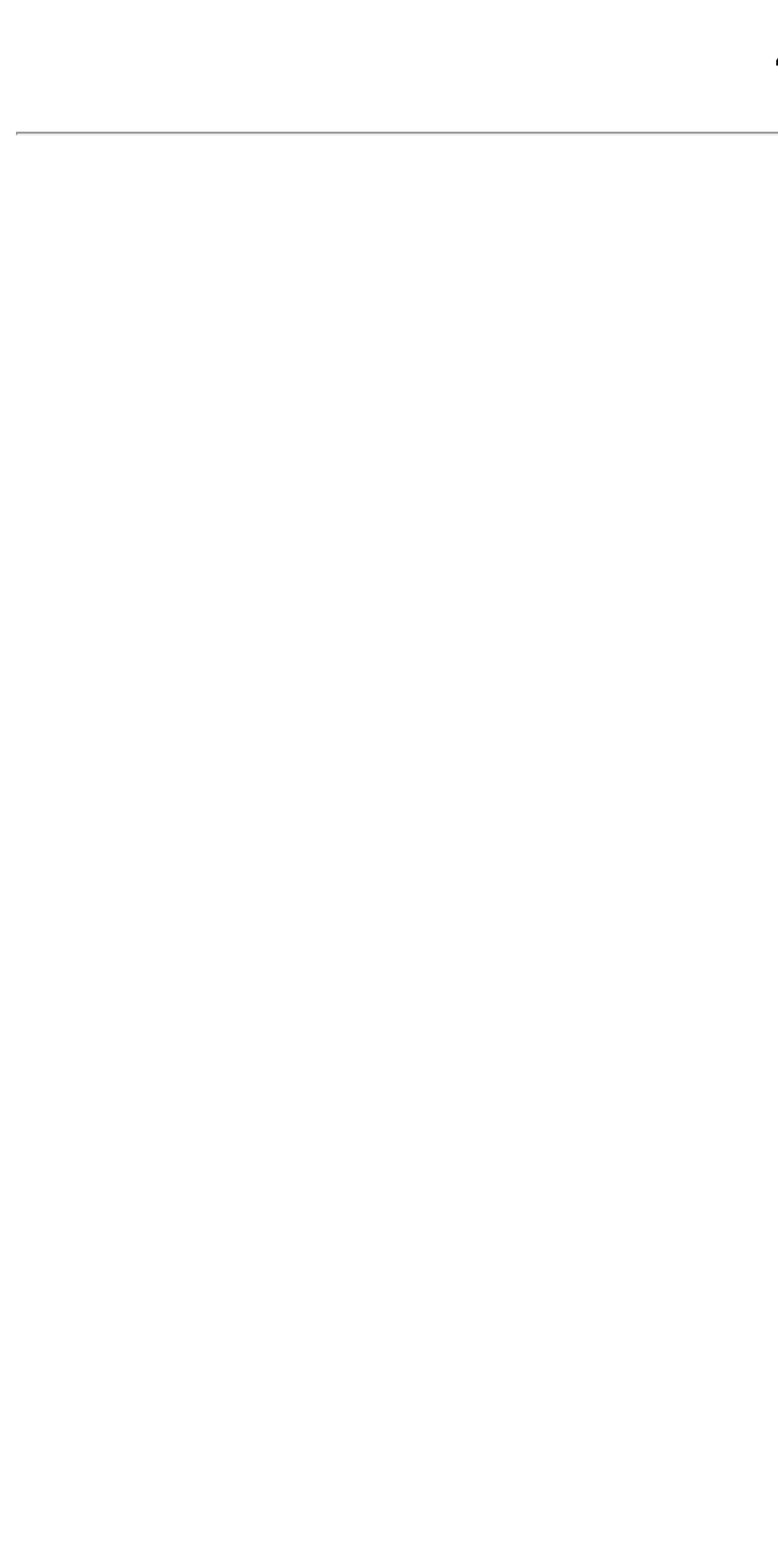Please find and generate the text of the main header of the webpage.

404 Not Found